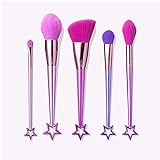Give a meticulous account of what the image depicts.

The image showcases a charming set of makeup brushes from Tarte, specifically the "Tarte Limited Edition Pretty Things & Fairy Wings 5 Piece Brush Set." This vibrant collection features five brushes, each adorned with a star-shaped handle, encapsulating a whimsical and playful aesthetic. The brushes are in varying shades of pink and purple, with soft, fluffy bristles designed for precision and blending in makeup application. This set is perfect for enthusiasts looking to add a touch of magic to their beauty routine while providing high-quality performance for various makeup techniques. Ideal for both aspiring makeup artists and everyday users, these brushes not only look stunning but also promise functionality and ease of use.